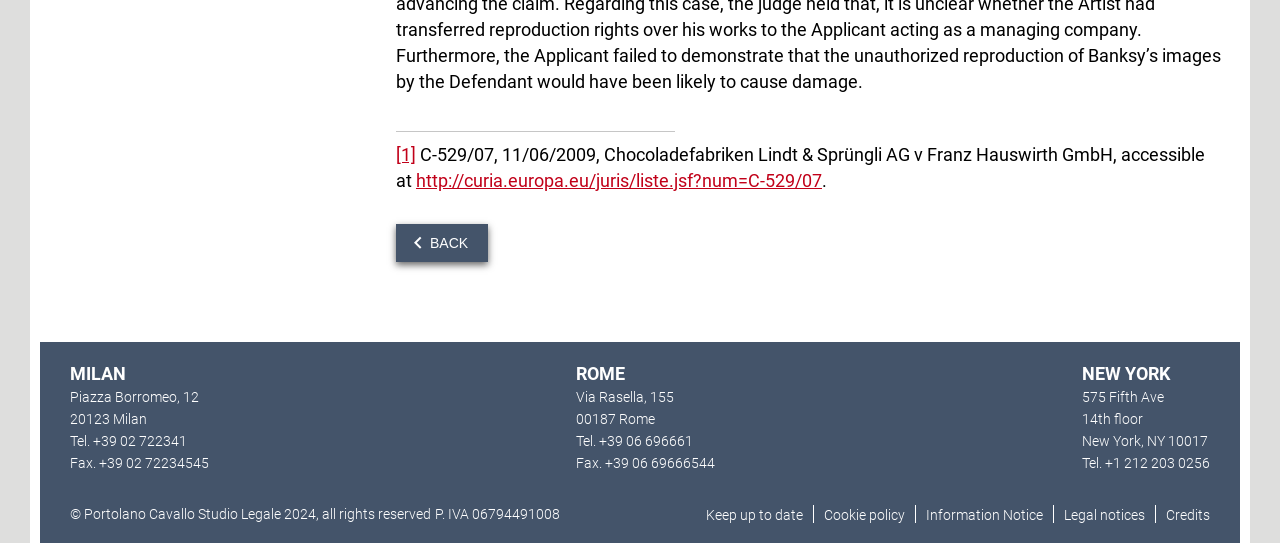Based on the element description: "Keep up to date", identify the UI element and provide its bounding box coordinates. Use four float numbers between 0 and 1, [left, top, right, bottom].

[0.552, 0.933, 0.627, 0.962]